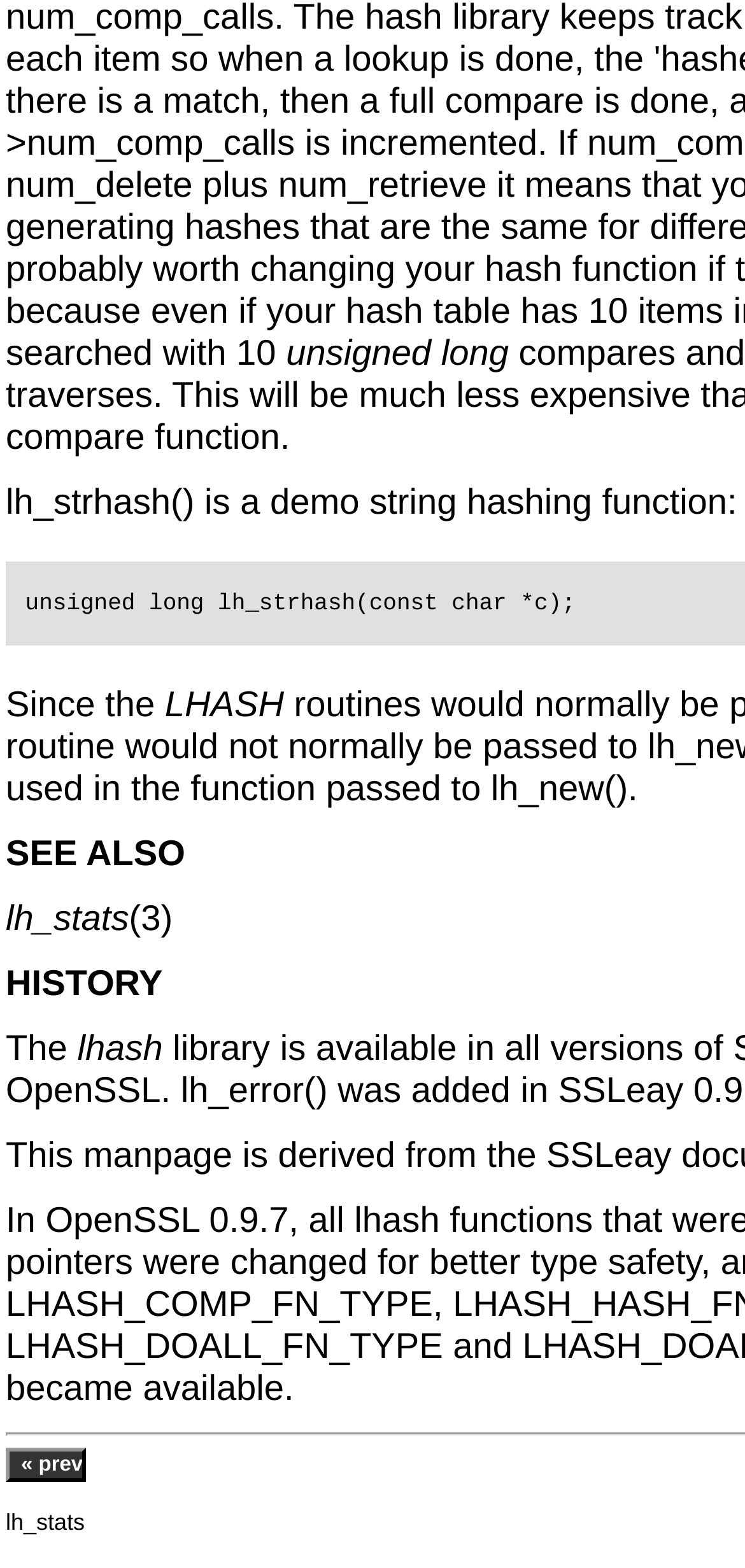Extract the bounding box coordinates for the UI element described by the text: "parent_node: lh_stats name="btnPrev" value="« prev"". The coordinates should be in the form of [left, top, right, bottom] with values between 0 and 1.

[0.008, 0.923, 0.116, 0.945]